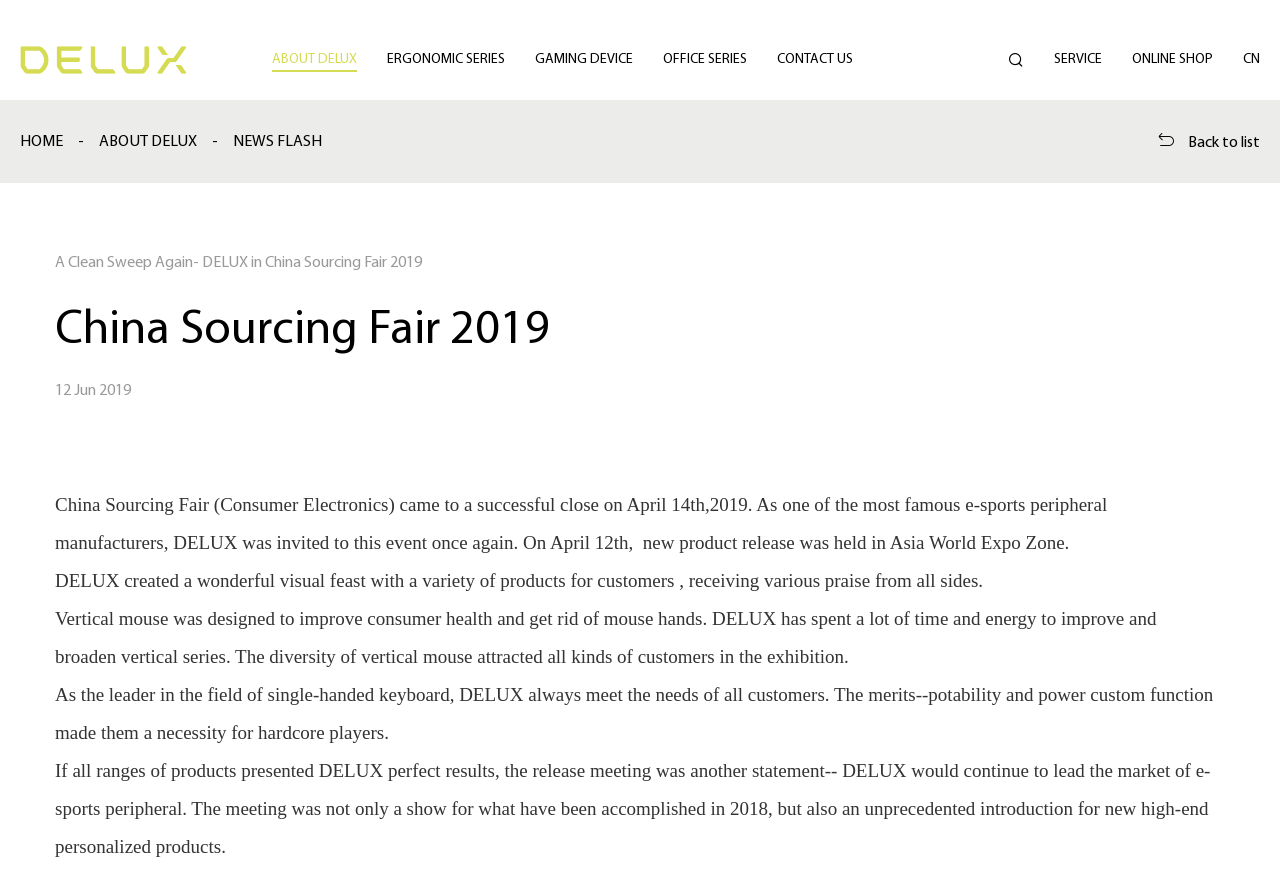Identify the main heading from the webpage and provide its text content.

China Sourcing Fair 2019